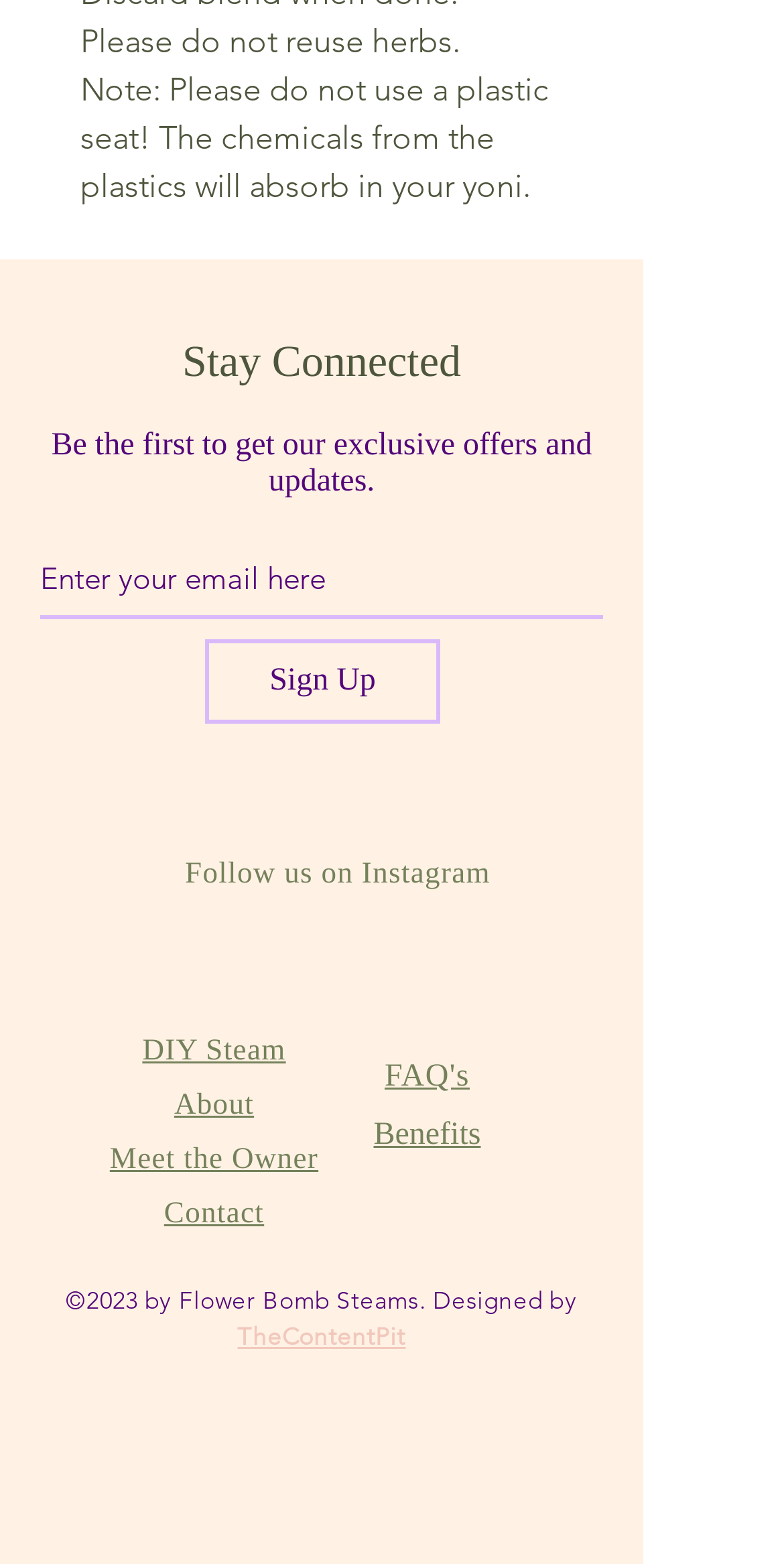Find the coordinates for the bounding box of the element with this description: "aria-label="Instagram"".

[0.385, 0.576, 0.449, 0.608]